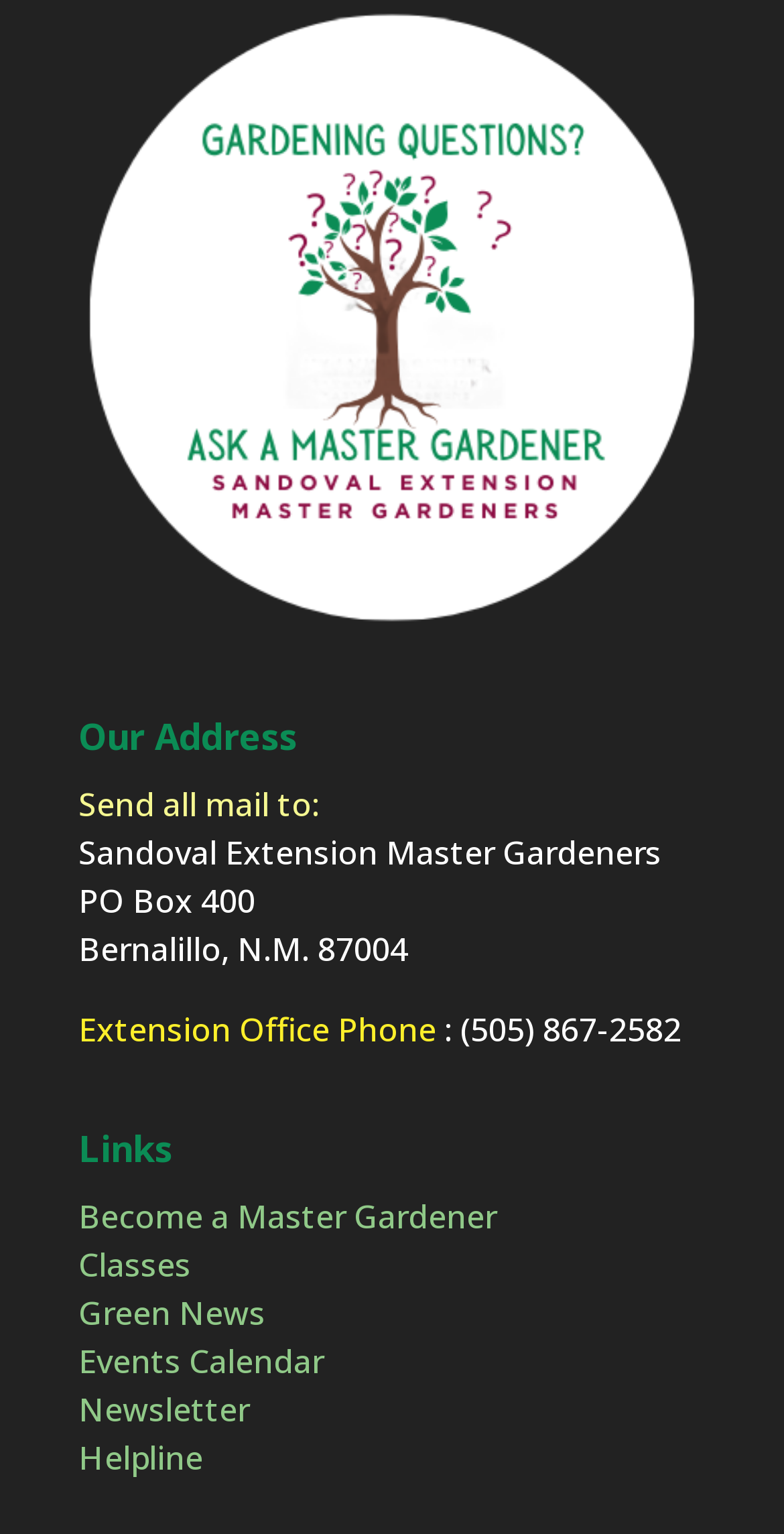Given the element description, predict the bounding box coordinates in the format (top-left x, top-left y, bottom-right x, bottom-right y). Make sure all values are between 0 and 1. Here is the element description: alt="LOGO"

None